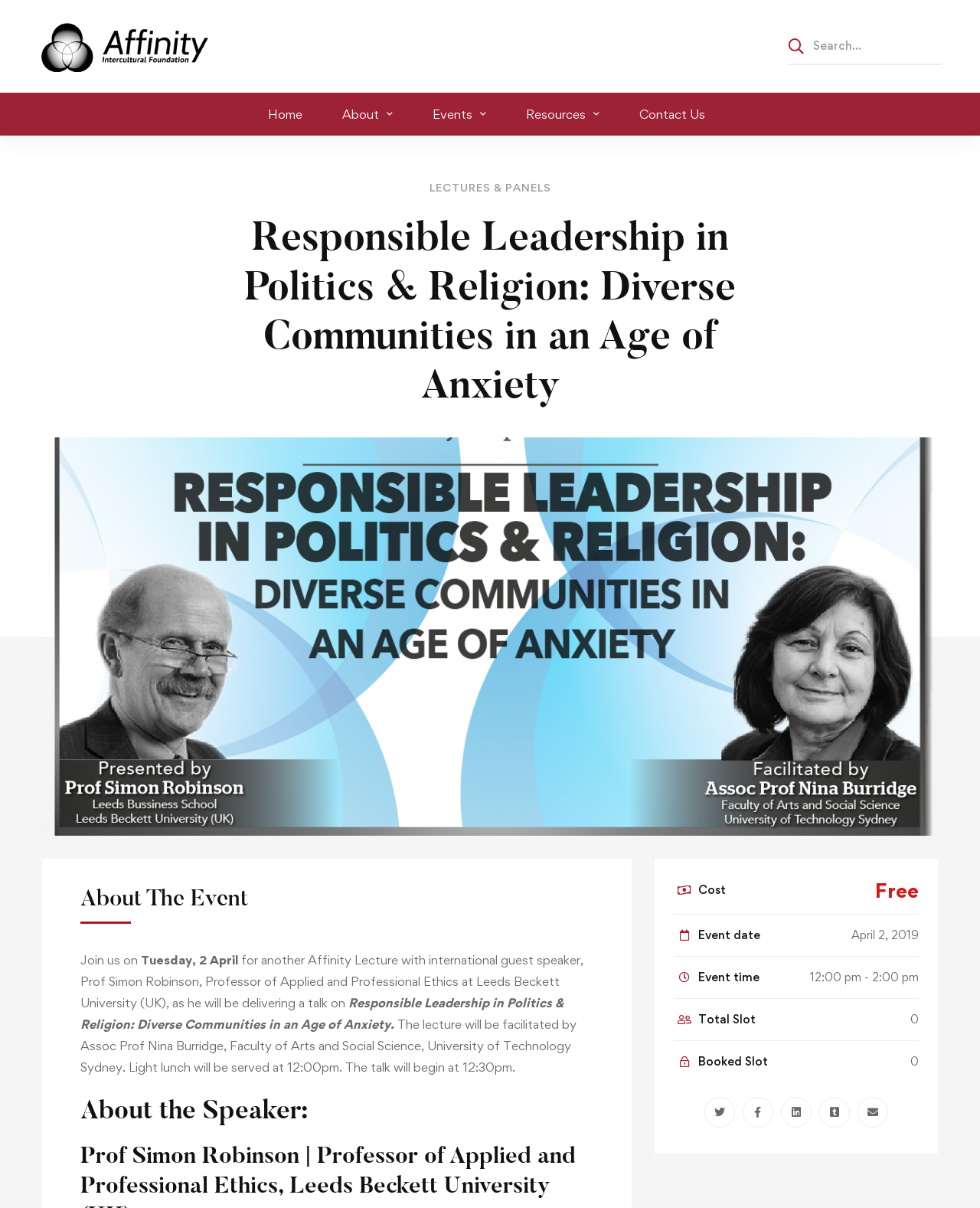Please identify the bounding box coordinates of the area that needs to be clicked to fulfill the following instruction: "Listen Now."

None